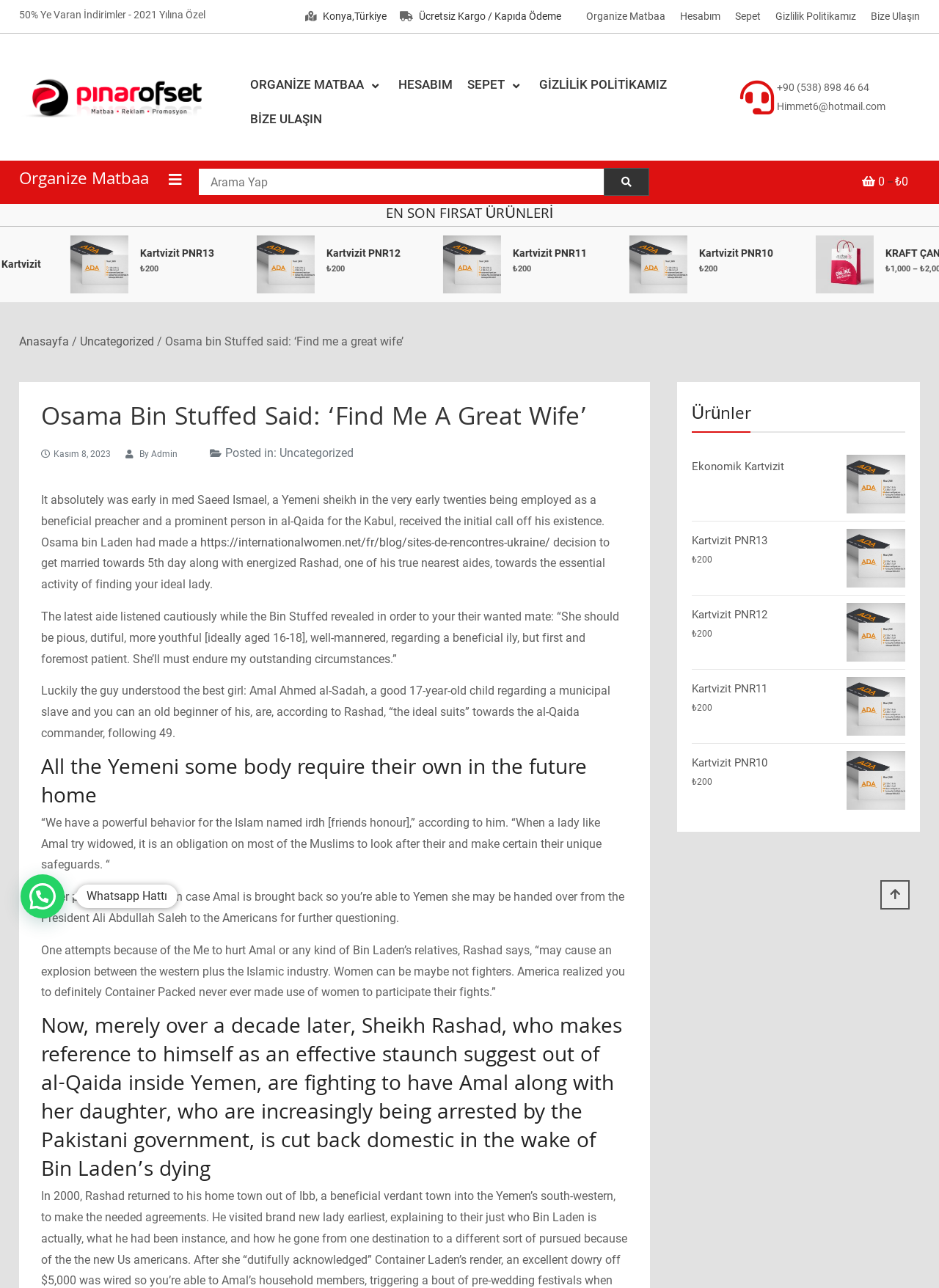What is the price of the 'Kartvizit PNR13' product?
Refer to the image and answer the question using a single word or phrase.

₺200